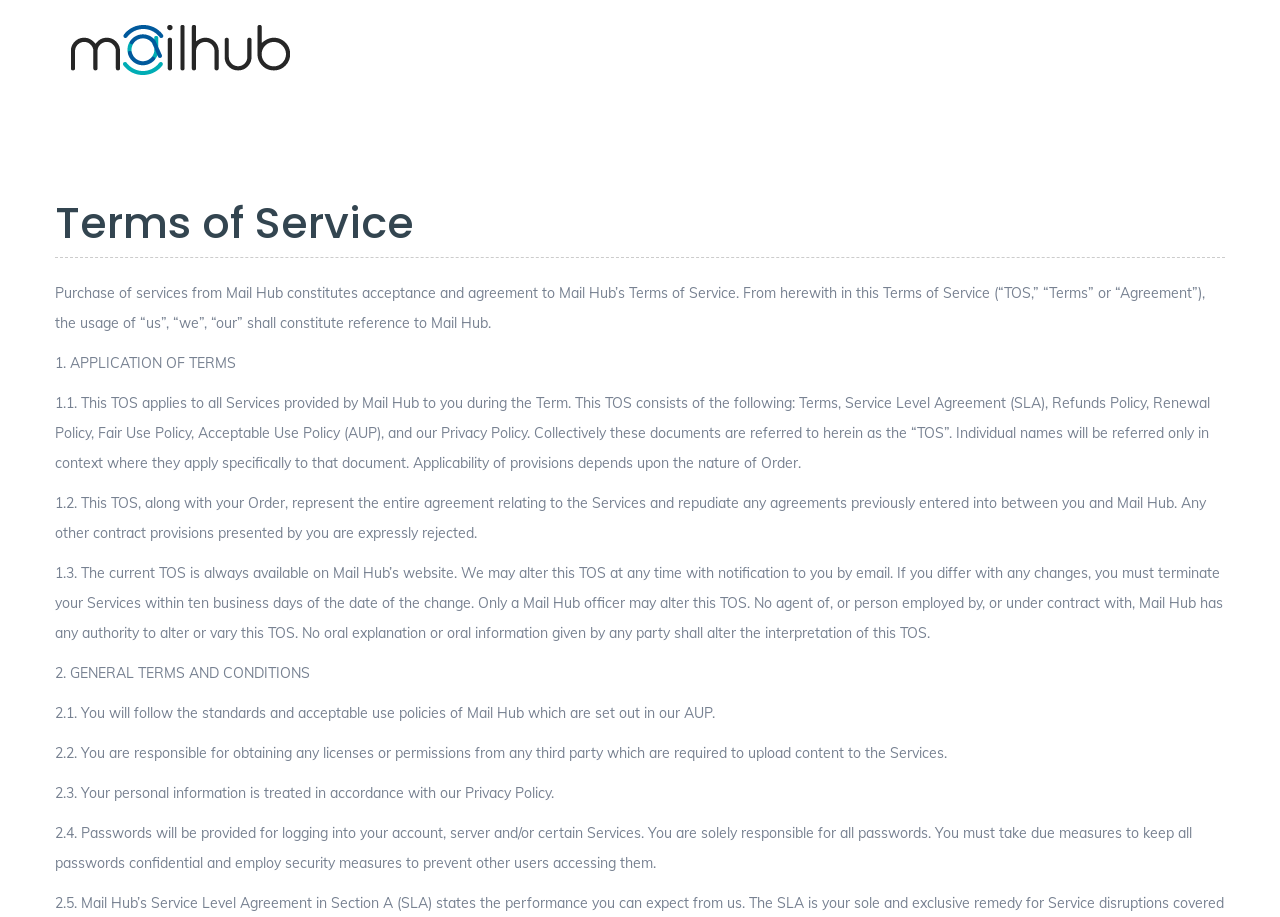Please find and give the text of the main heading on the webpage.

Terms of Service